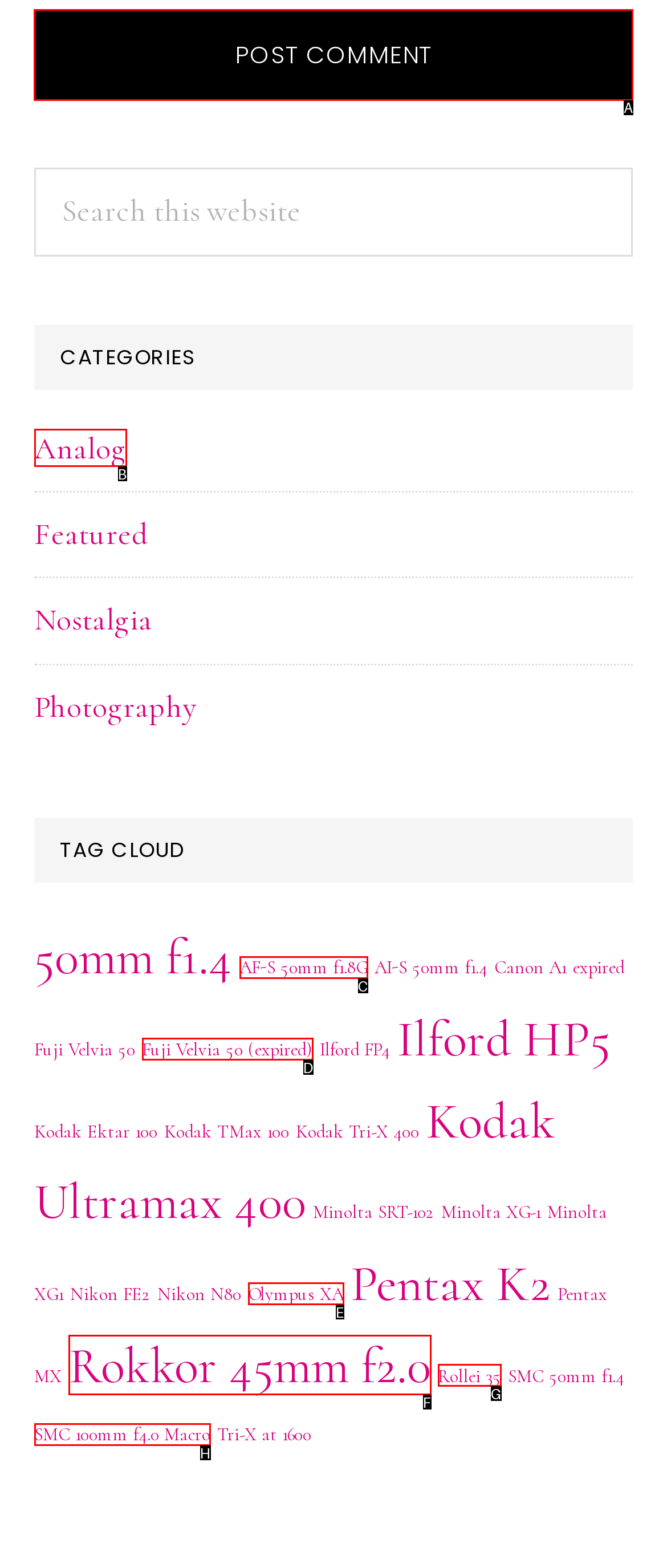Determine which HTML element should be clicked for this task: Post a comment
Provide the option's letter from the available choices.

A